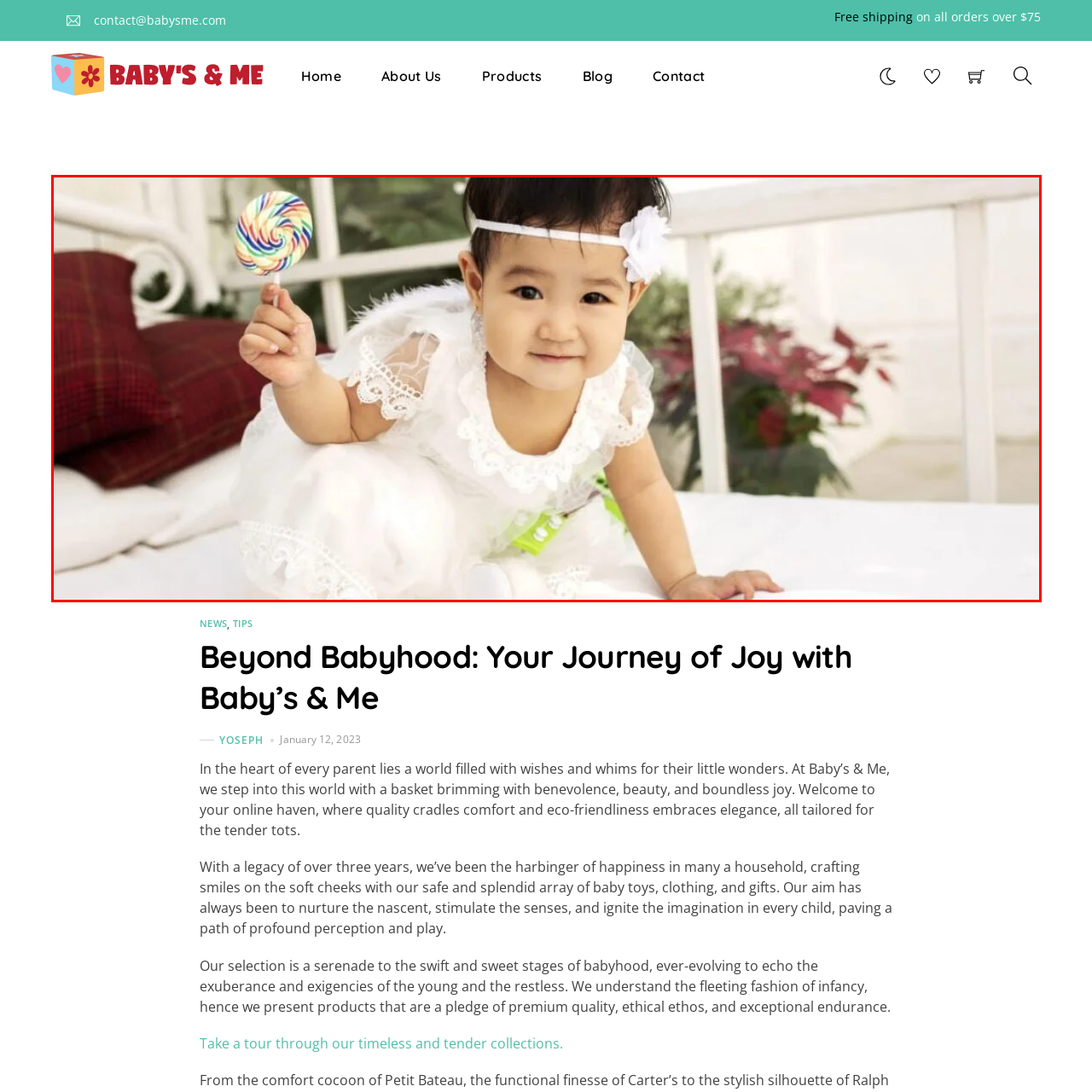Observe the image inside the red bounding box and respond to the question with a single word or phrase:
What is the background of the scene?

Lush greenery